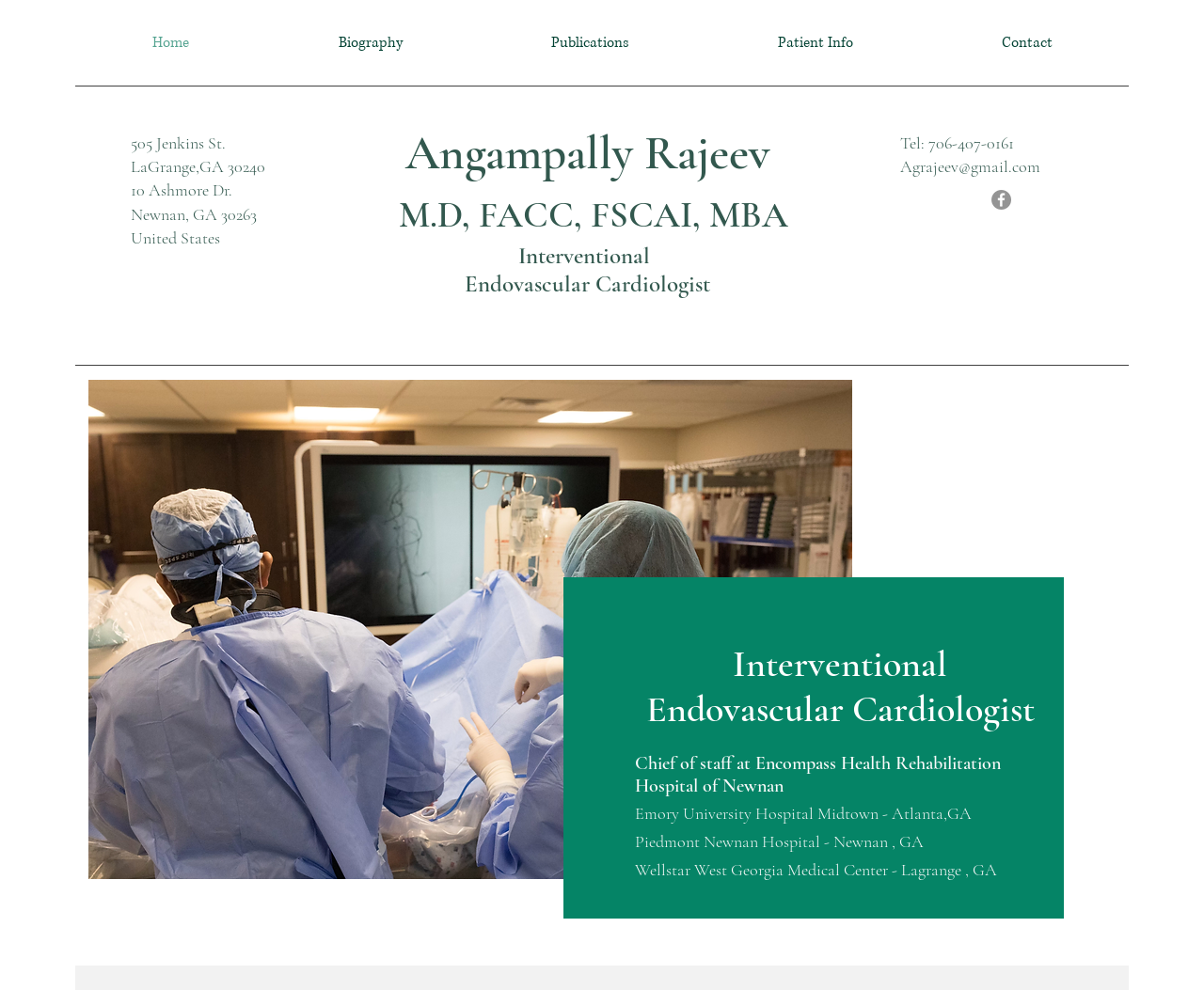Illustrate the webpage thoroughly, mentioning all important details.

This webpage appears to be a personal website for Dr. Rajeev, an interventional endovascular cardiologist. At the top, there is a navigation bar with five links: Home, Biography, Publications, Patient Info, and Contact. Below the navigation bar, there are two columns of text. The left column displays the doctor's addresses, including two office locations, and the country, United States. The right column features the doctor's name, Angampally Rajeev M.D, FACC, FSCAI, MBA, followed by his specialties, Interventional and Endovascular Cardiologist.

Below the doctor's information, there is a section with the doctor's contact details, including a phone number and an email address. To the right of the contact details, there is a social media bar with a Facebook icon. 

The main content of the webpage is divided into two sections. The top section features a large image, likely a profile picture of the doctor. The bottom section is headed by a title, "Interventional Endovascular Cardiologist", followed by four paragraphs of text describing the doctor's affiliations with various hospitals, including Encompass Health Rehabilitation Hospital of Newnan, Emory University Hospital Midtown, Piedmont Newnan Hospital, and Wellstar West Georgia Medical Center.